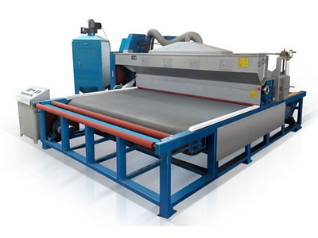Generate a detailed caption that describes the image.

This image showcases a specialized glass sandblasting machine, an essential piece of equipment used in glass manufacturing. The machine features a large, flat surface bed where glass sheets are placed for processing. Prominent red rollers sit on the front edge, designed to assist in the smooth feeding of glass into the sandblasting area, ensuring precision and efficiency during operation. 

The blue body of the machine houses various technical components and mechanisms that control the blasting process, allowing for fine adjustments to achieve desired surface textures. This equipment is particularly useful for creating delicate frosted effects on glass thinner than 2mm, catering to a range of applications in decorative glassware and functional glass products. 

Partnered with advanced polishing methods, this sandblasting machine exemplifies modern techniques employed in achieving exceptional quality finishes on glass surfaces.